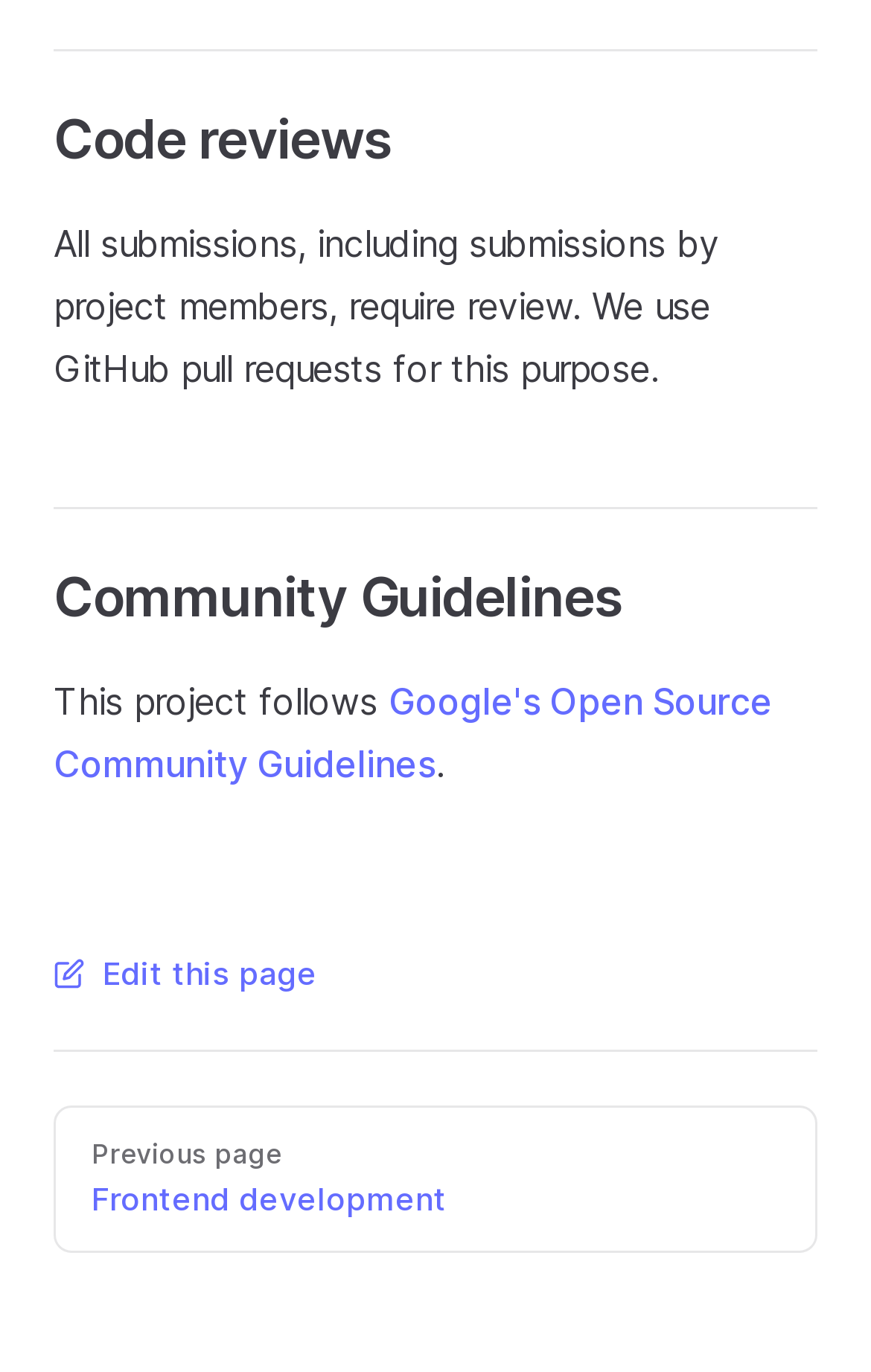Where can you go from this page?
Answer the question in as much detail as possible.

The webpage has a link to the 'Previous page' which is related to 'Frontend development'.